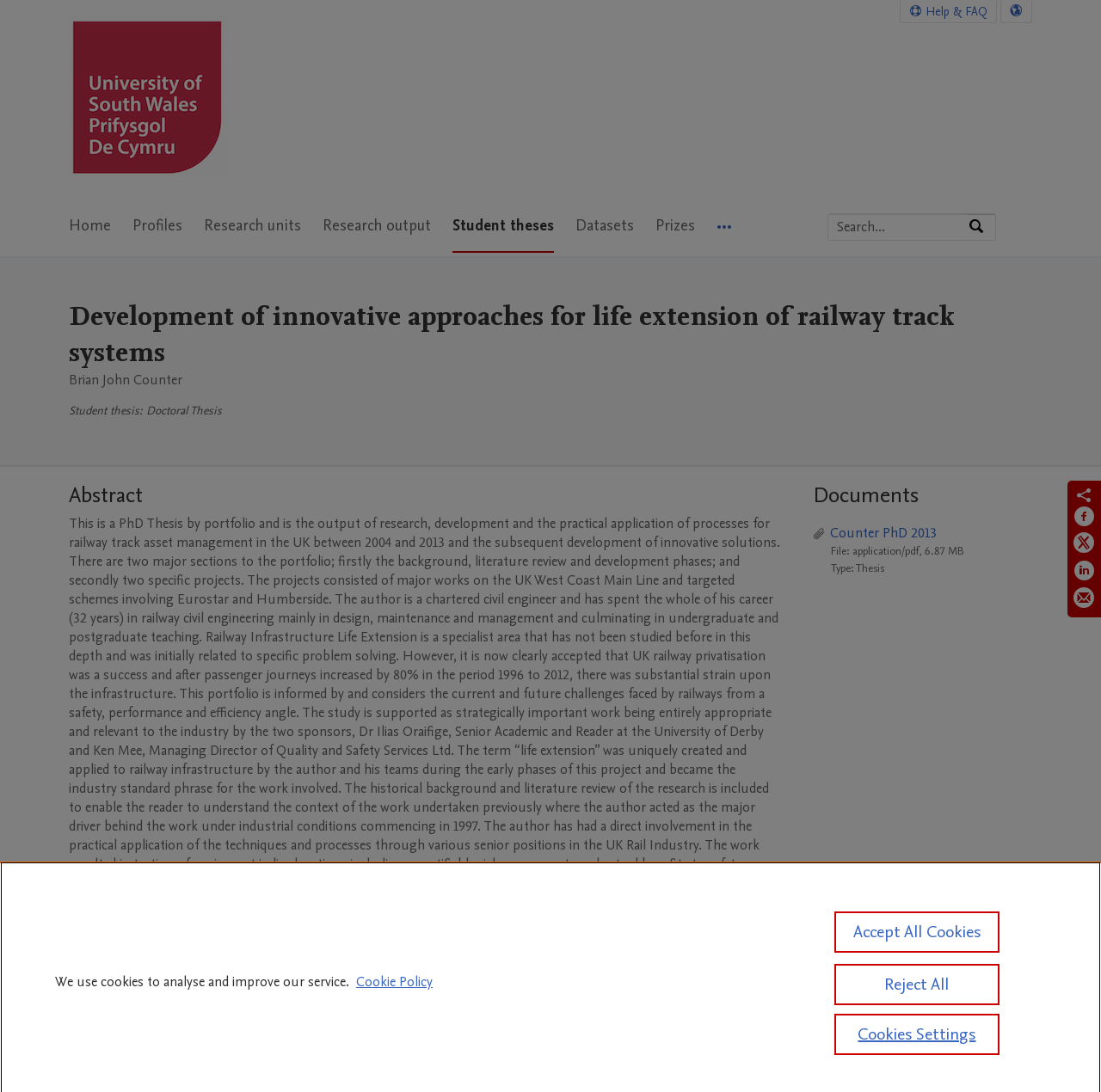From the image, can you give a detailed response to the question below:
What is the purpose of the 'Select language' button?

The 'Select language' button is located in the top-right corner of the webpage, and its purpose is to allow users to select a language preference for the webpage's content. This button is likely to display a dropdown list of available languages when clicked.